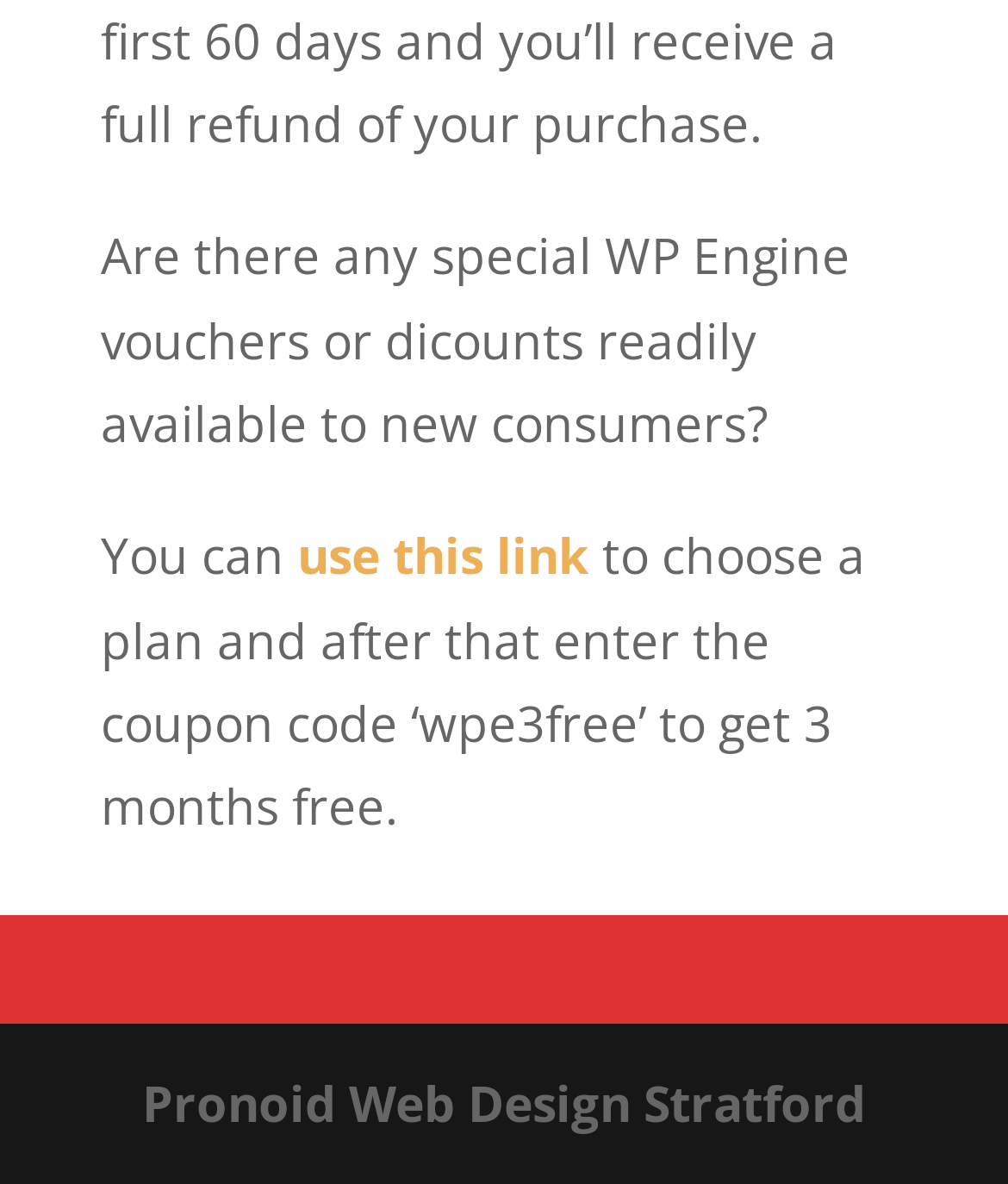Identify the coordinates of the bounding box for the element described below: "aria-label="Search" name="search" placeholder="..."". Return the coordinates as four float numbers between 0 and 1: [left, top, right, bottom].

None